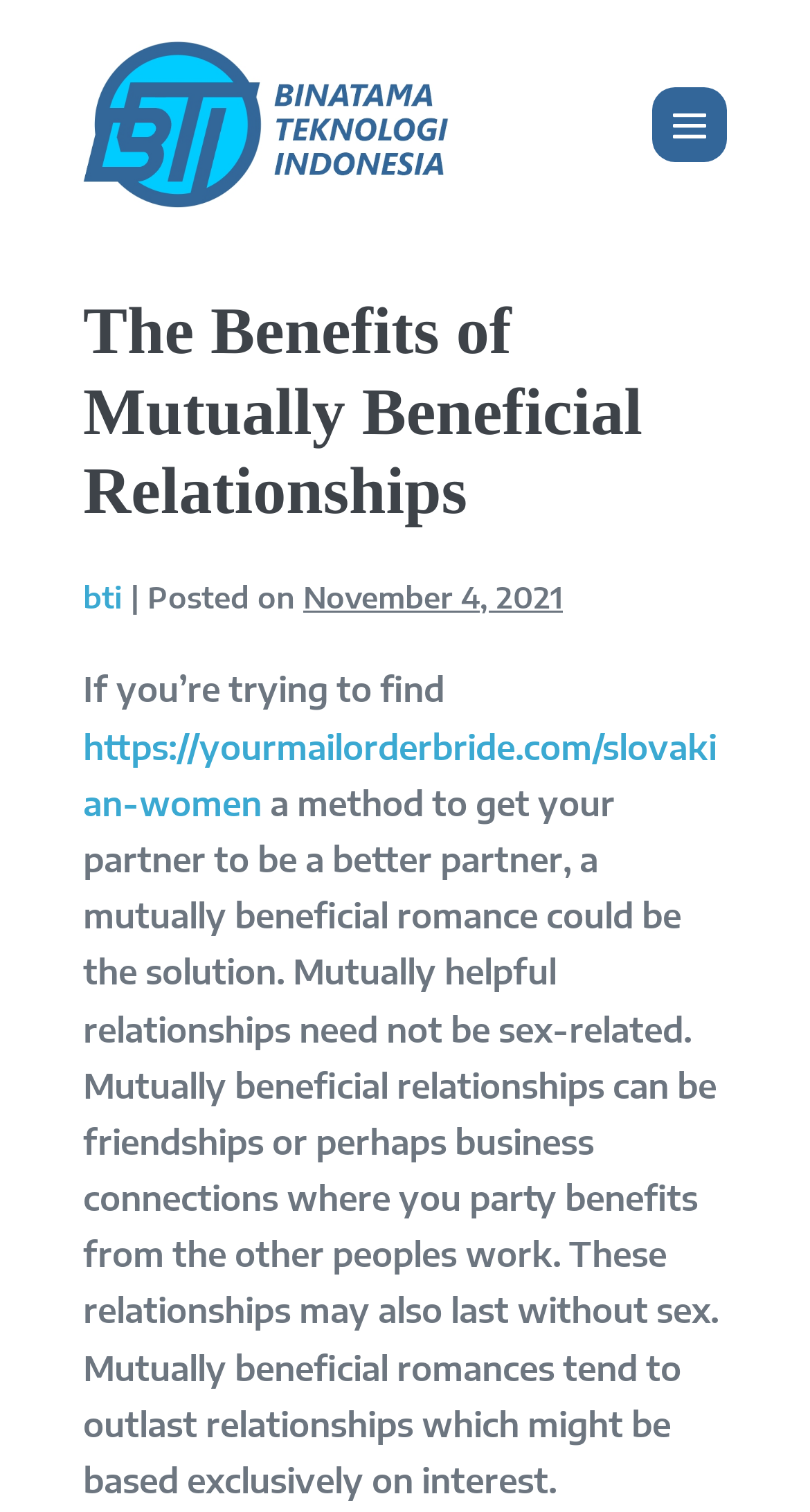What is the purpose of a mutually beneficial romance?
Use the information from the image to give a detailed answer to the question.

According to the text, a mutually beneficial romance can be a solution to get a better partner, implying that the purpose is to improve the relationship.